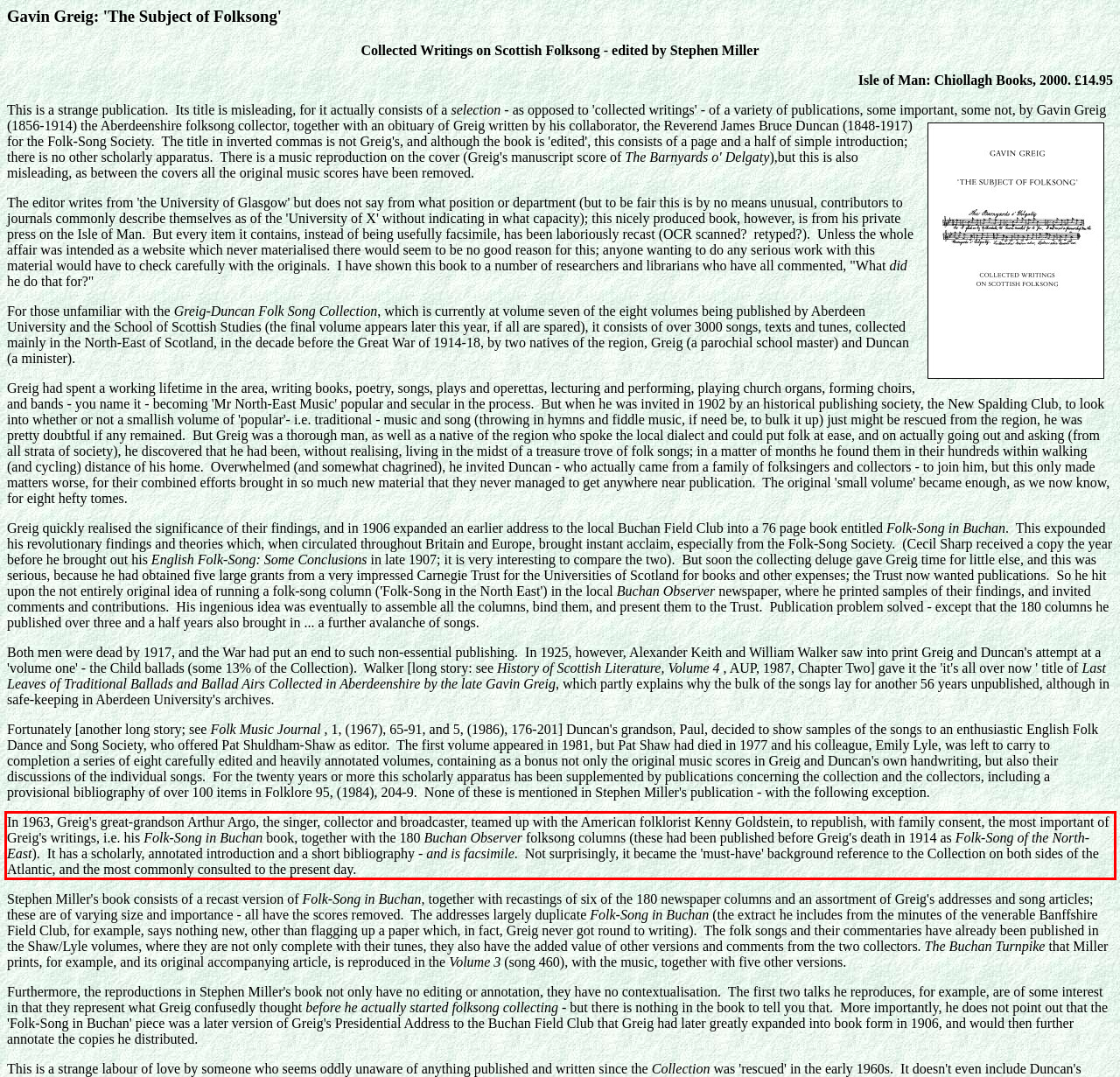View the screenshot of the webpage and identify the UI element surrounded by a red bounding box. Extract the text contained within this red bounding box.

In 1963, Greig's great-grandson Arthur Argo, the singer, collector and broadcaster, teamed up with the American folklorist Kenny Goldstein, to republish, with family consent, the most important of Greig's writings, i.e. his Folk-Song in Buchan book, together with the 180 Buchan Observer folksong columns (these had been published before Greig's death in 1914 as Folk-Song of the North-East). It has a scholarly, annotated introduction and a short bibliography - and is facsimile. Not surprisingly, it became the 'must-have' background reference to the Collection on both sides of the Atlantic, and the most commonly consulted to the present day.